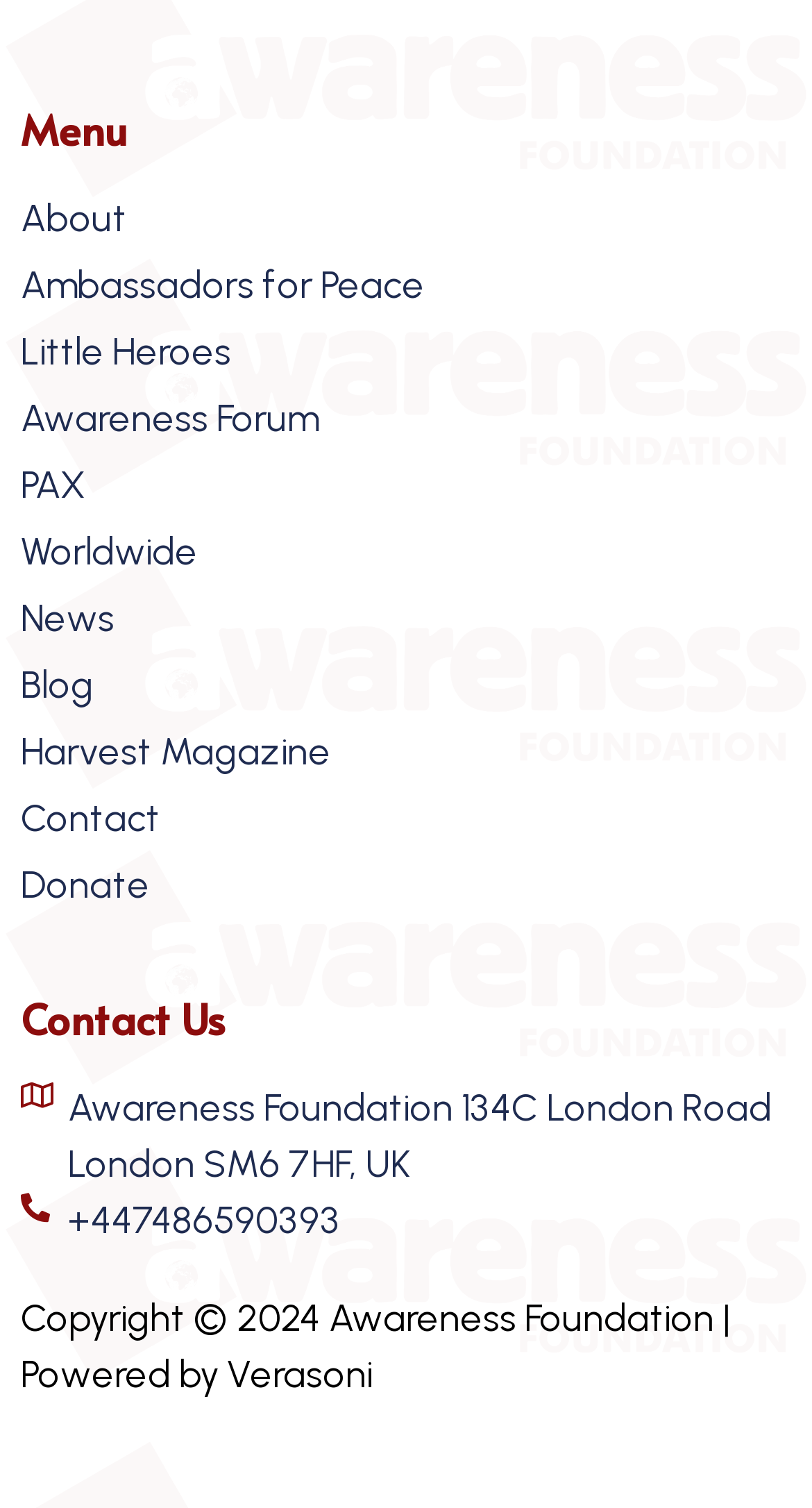Find the bounding box coordinates of the element to click in order to complete the given instruction: "Visit Ambassadors for Peace."

[0.026, 0.171, 0.974, 0.208]